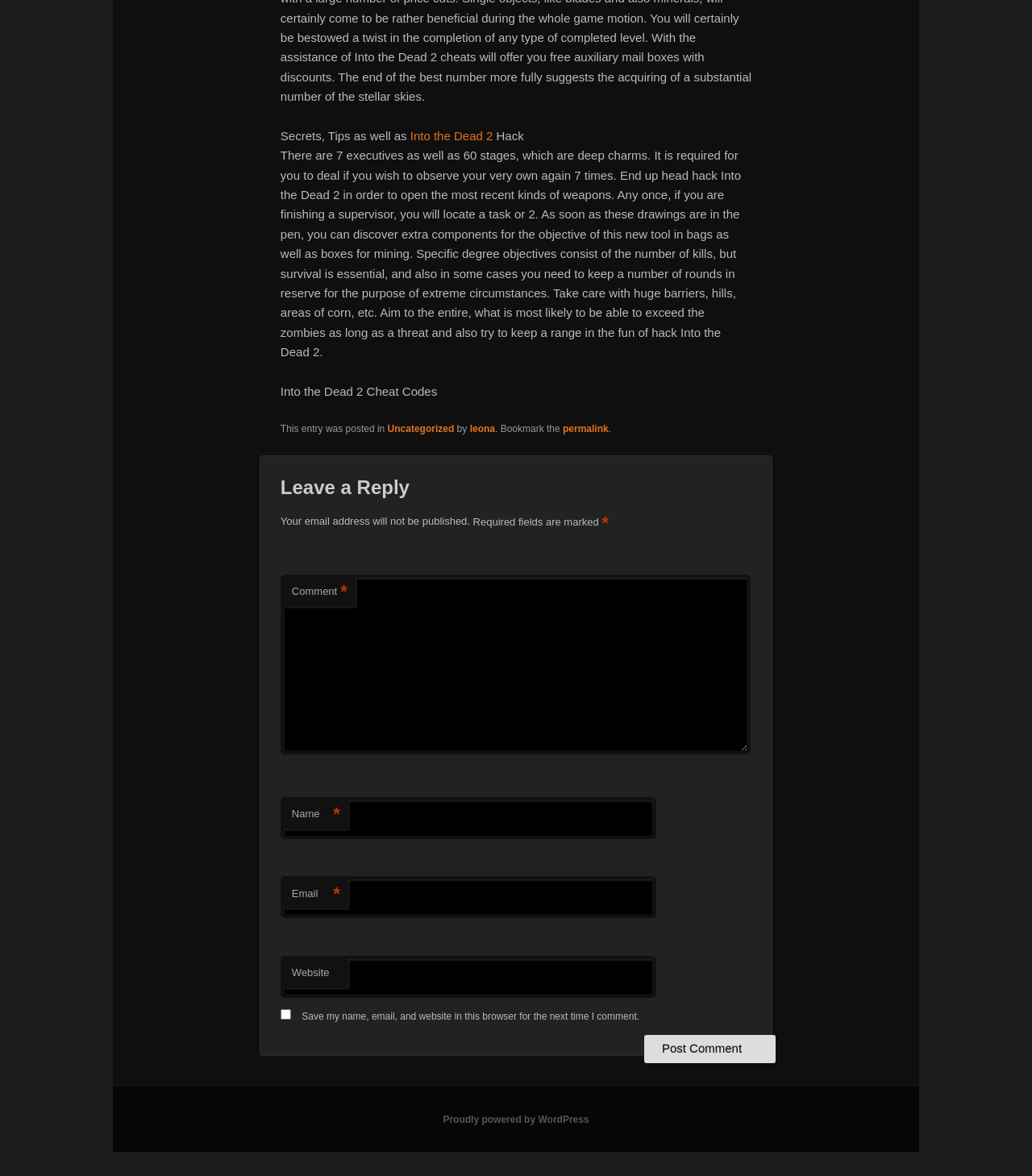Pinpoint the bounding box coordinates of the clickable element needed to complete the instruction: "Enter your name in the 'Name' field". The coordinates should be provided as four float numbers between 0 and 1: [left, top, right, bottom].

[0.272, 0.678, 0.636, 0.713]